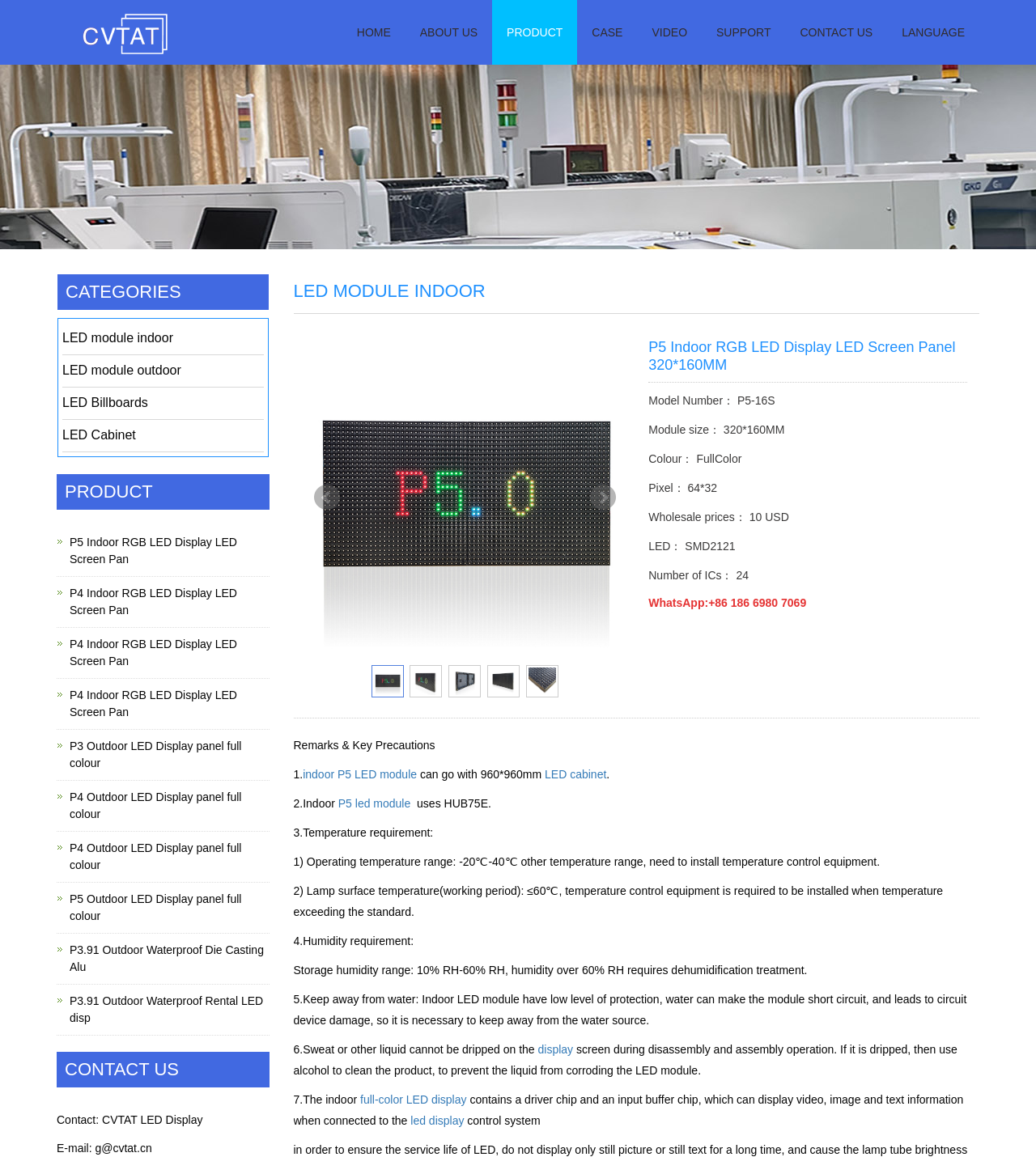Please determine the bounding box coordinates of the element's region to click in order to carry out the following instruction: "Go to the ABOUT US page". The coordinates should be four float numbers between 0 and 1, i.e., [left, top, right, bottom].

[0.391, 0.0, 0.475, 0.056]